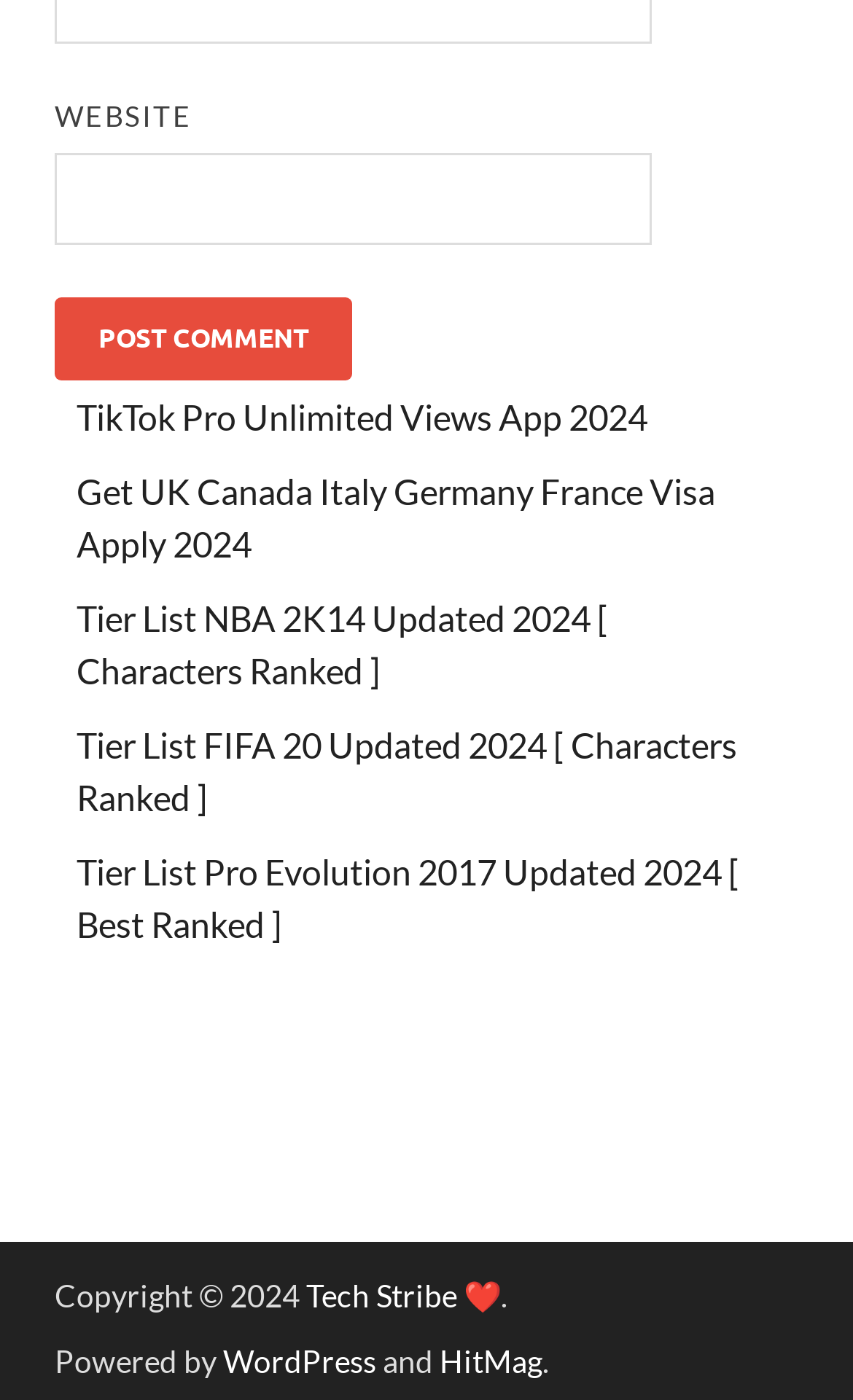What is the purpose of the textbox? Based on the screenshot, please respond with a single word or phrase.

To enter website